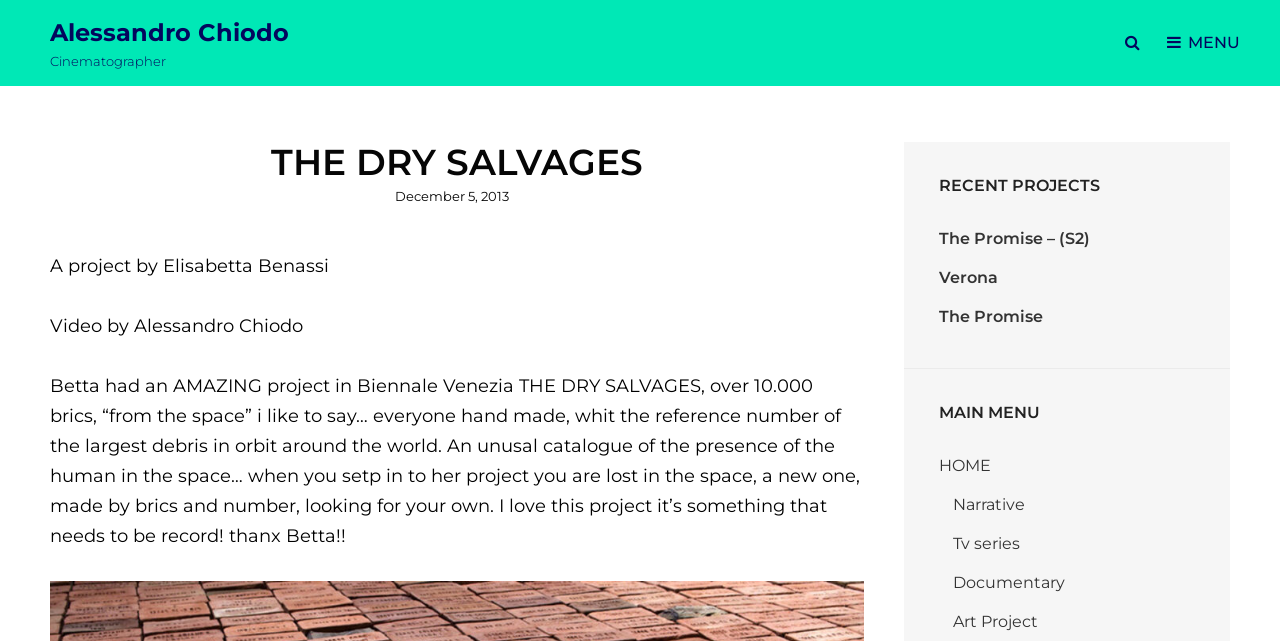Summarize the contents and layout of the webpage in detail.

This webpage is about Alessandro Chiodo, a cinematographer, and his project "THE DRY SALVAGES". At the top left, there is a link to Alessandro Chiodo's name, followed by a static text "Cinematographer". On the top right, there are two buttons, a search button and a menu button. 

Below the top section, there is a header section that contains the title "THE DRY SALVAGES" and a description of the project, including the date "December 5, 2013". The project is described as being by Elisabetta Benassi, with a video by Alessandro Chiodo. There is a lengthy text that describes the project in detail, mentioning that it is an unusual catalogue of human presence in space, made up of over 10,000 bricks, each with a reference number of the largest debris in orbit around the world.

On the right side of the page, there are two sections. The top section is titled "RECENT PROJECTS" and lists three projects: "The Promise – (S2)", "Verona", and "The Promise". The bottom section is titled "MAIN MENU" and lists five menu items: "HOME", "Narrative", "Tv series", "Documentary", and "Art Project".